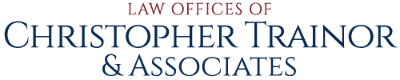Please examine the image and answer the question with a detailed explanation:
What does '& ASSOCIATES' convey?

The inclusion of '& ASSOCIATES' in the logo implies that the law firm is a collaborative team of legal professionals, conveying a sense of professionalism and expertise in legal matters.